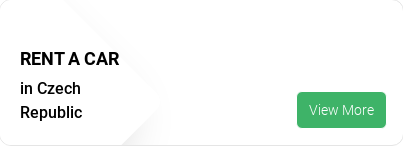What is the design of the promotional card described as?
Please describe in detail the information shown in the image to answer the question.

The layout of the promotional card is described as clean and engaging, making it an appealing choice for anyone considering a visit to the Czech Republic.